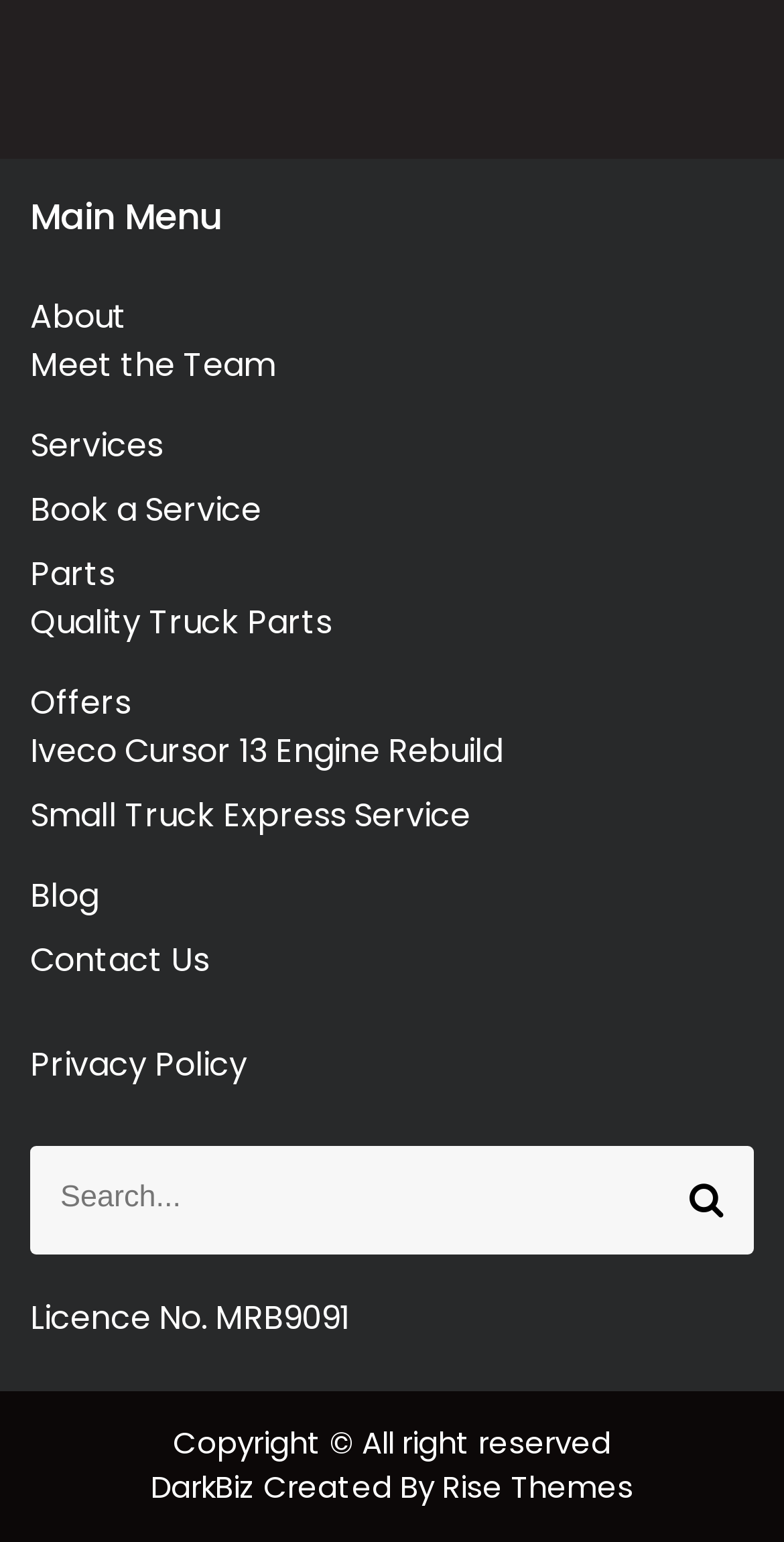Identify the bounding box coordinates of the clickable region required to complete the instruction: "Search for something". The coordinates should be given as four float numbers within the range of 0 and 1, i.e., [left, top, right, bottom].

[0.038, 0.743, 0.962, 0.813]